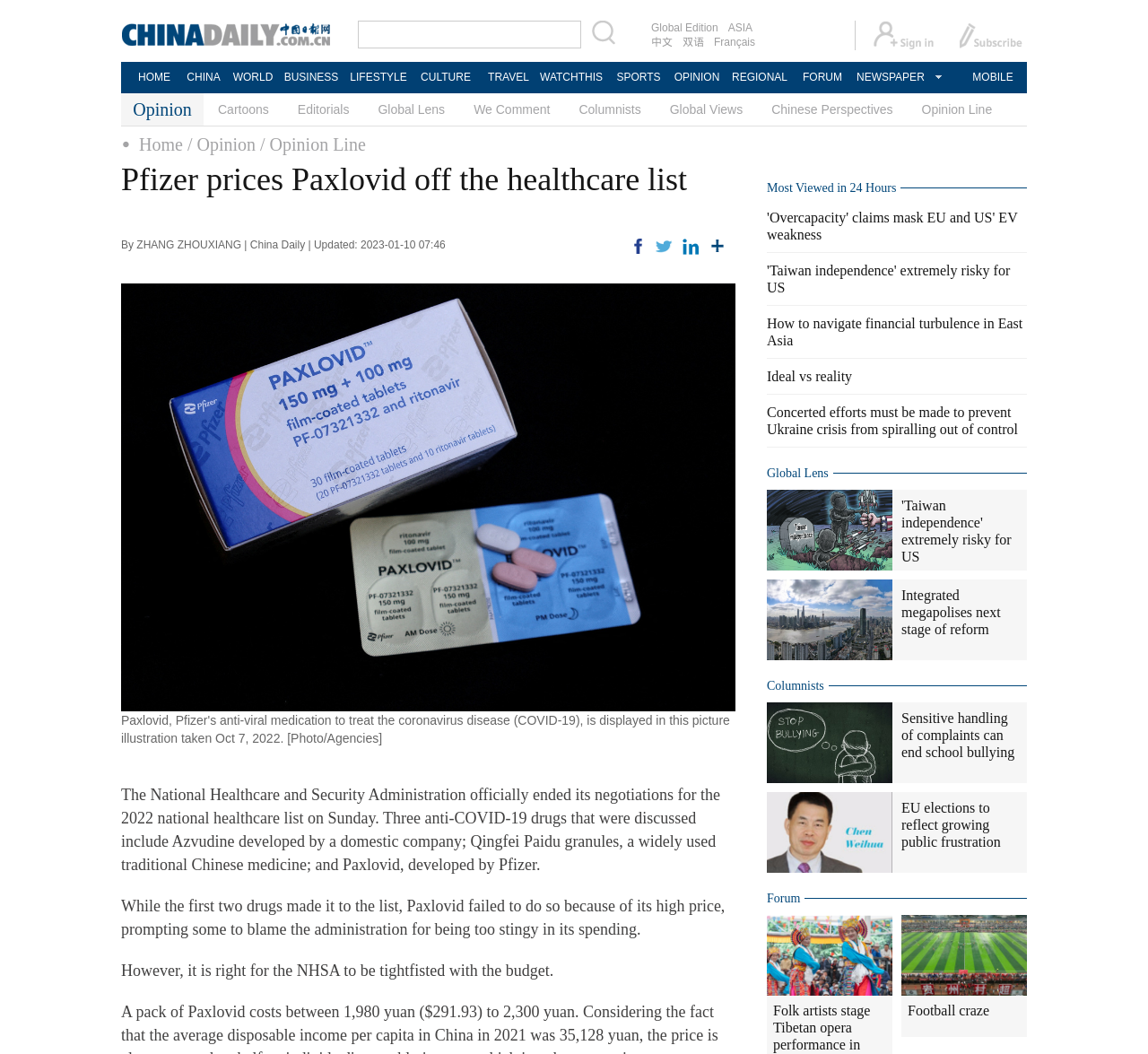Determine the bounding box coordinates of the clickable region to follow the instruction: "Go to the 'COLUMNISTS' section".

[0.668, 0.643, 0.718, 0.658]